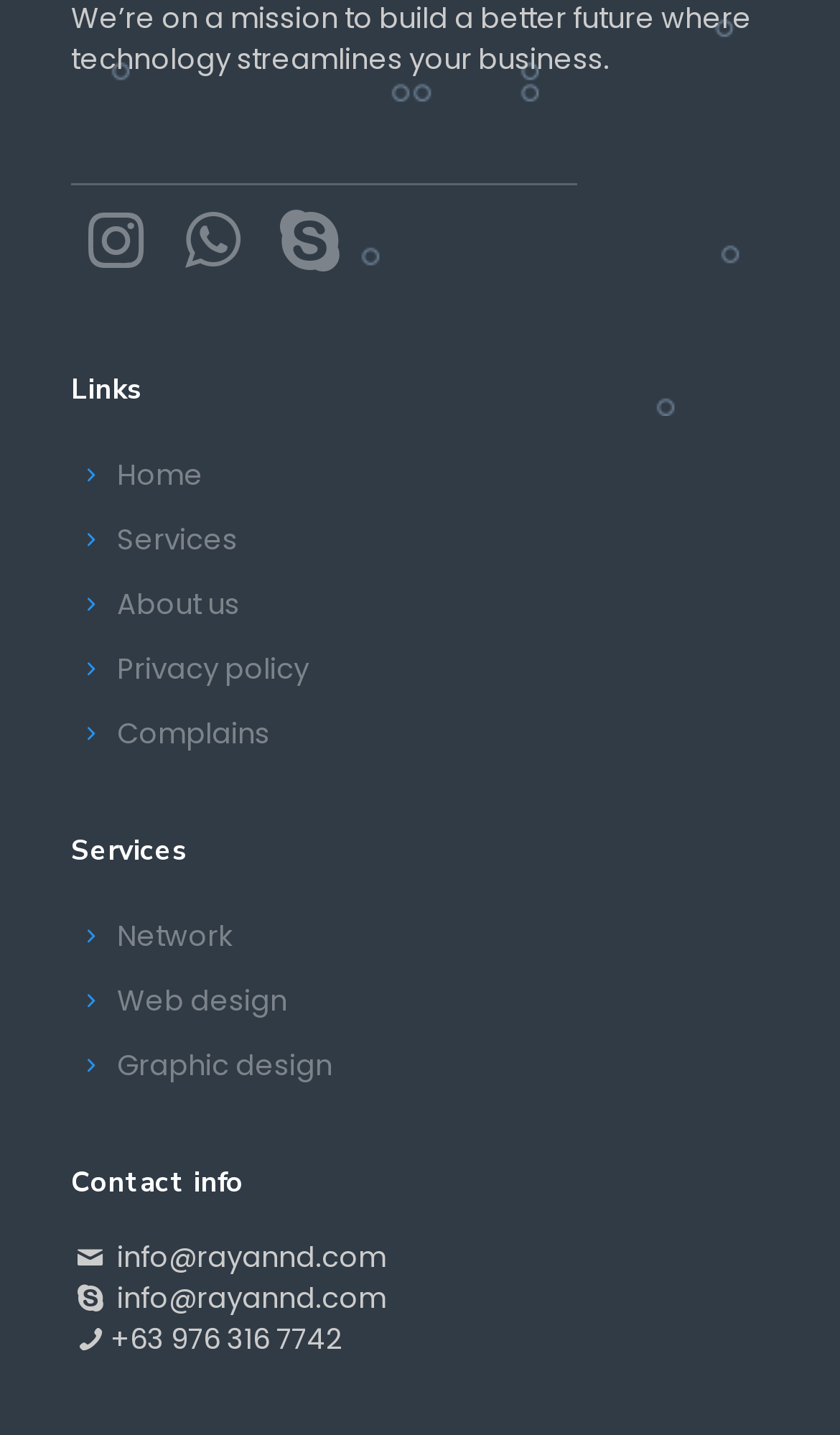Provide a one-word or one-phrase answer to the question:
What is the third service listed?

Graphic design